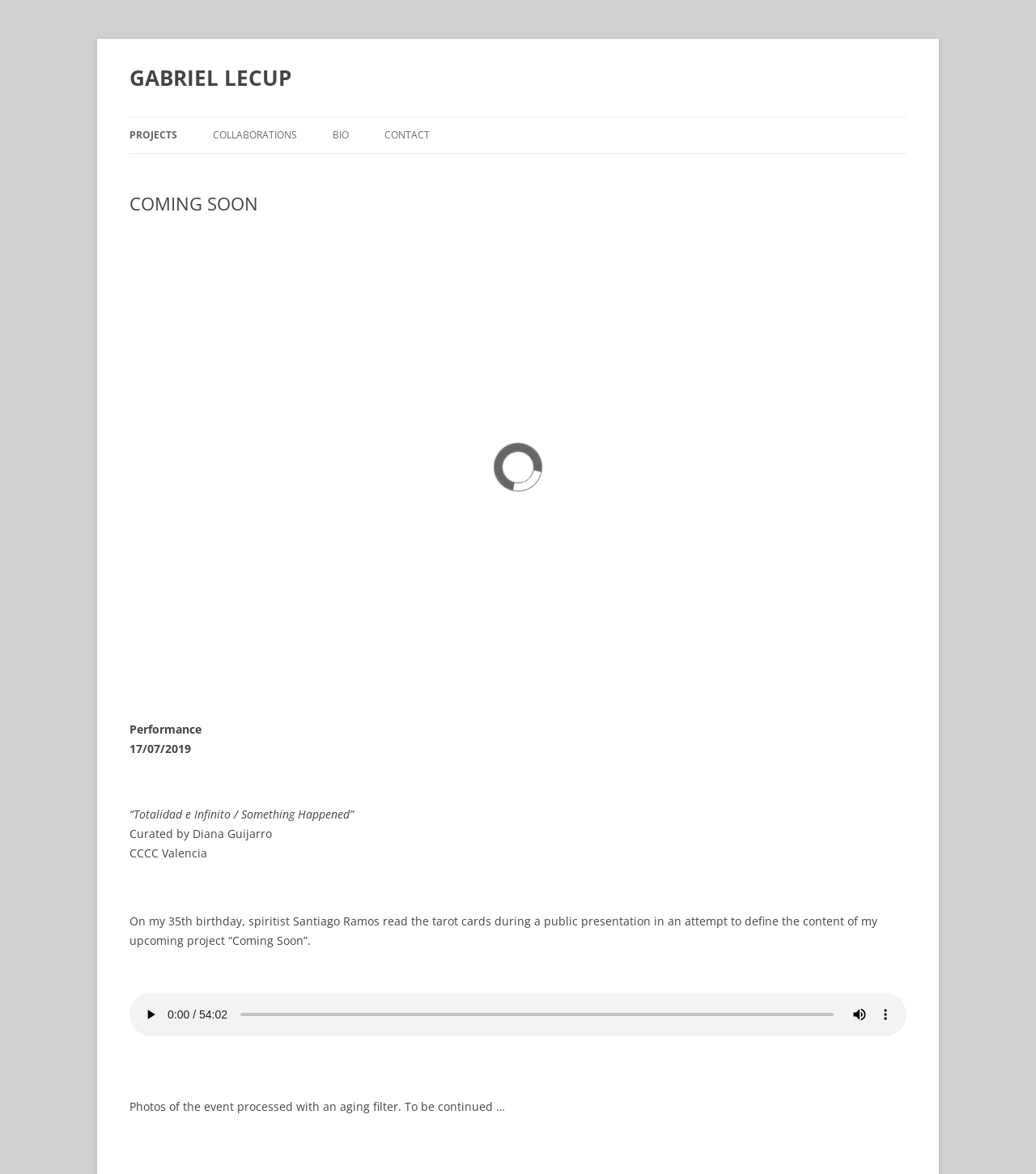Provide a short answer using a single word or phrase for the following question: 
What is the title of the event described in the 'COMING SOON' section?

“Totalidad e Infinito / Something Happened”